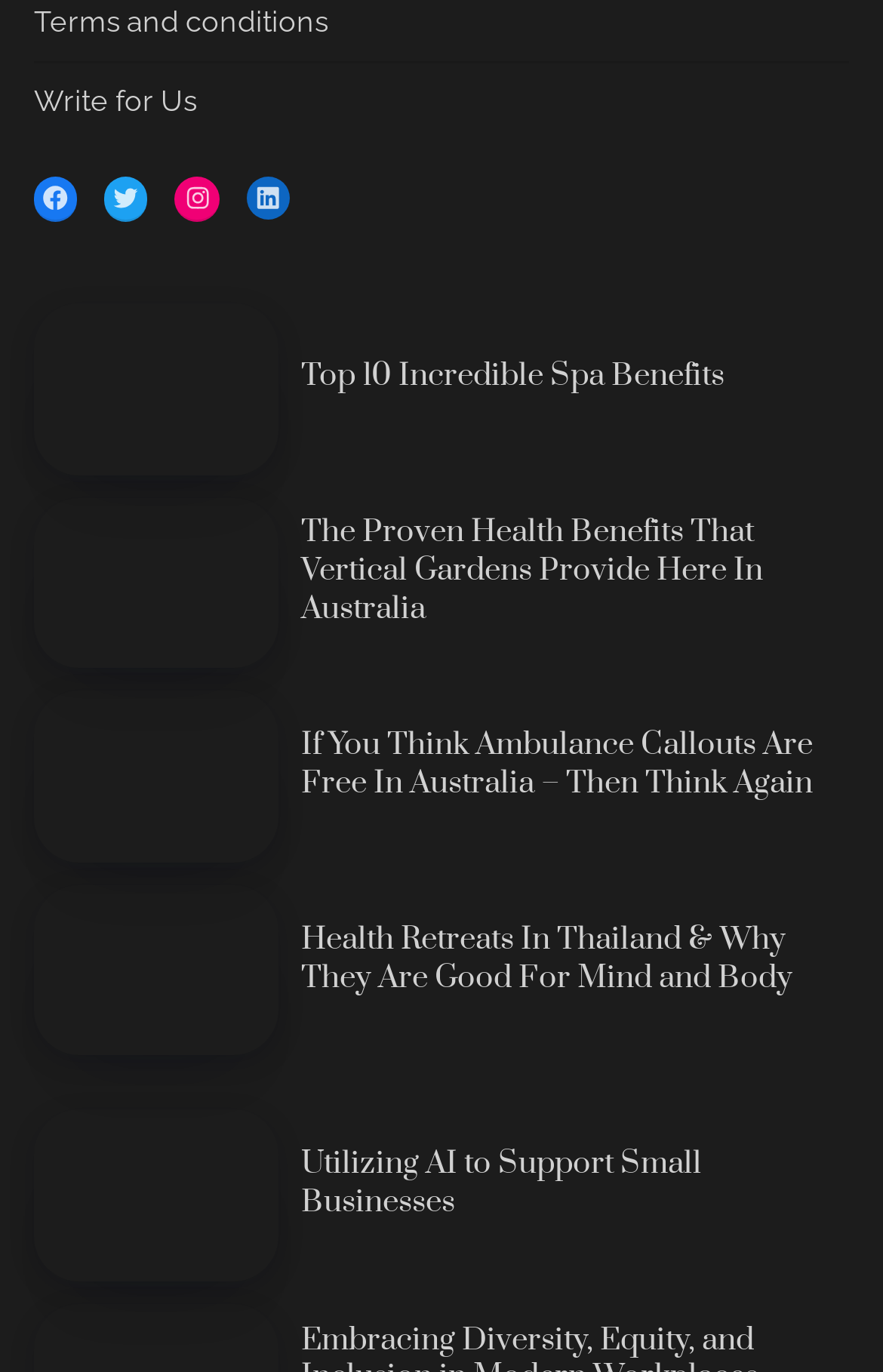Identify the bounding box coordinates of the section to be clicked to complete the task described by the following instruction: "Check the article dated AUGUST 28, 2023". The coordinates should be four float numbers between 0 and 1, formatted as [left, top, right, bottom].

None